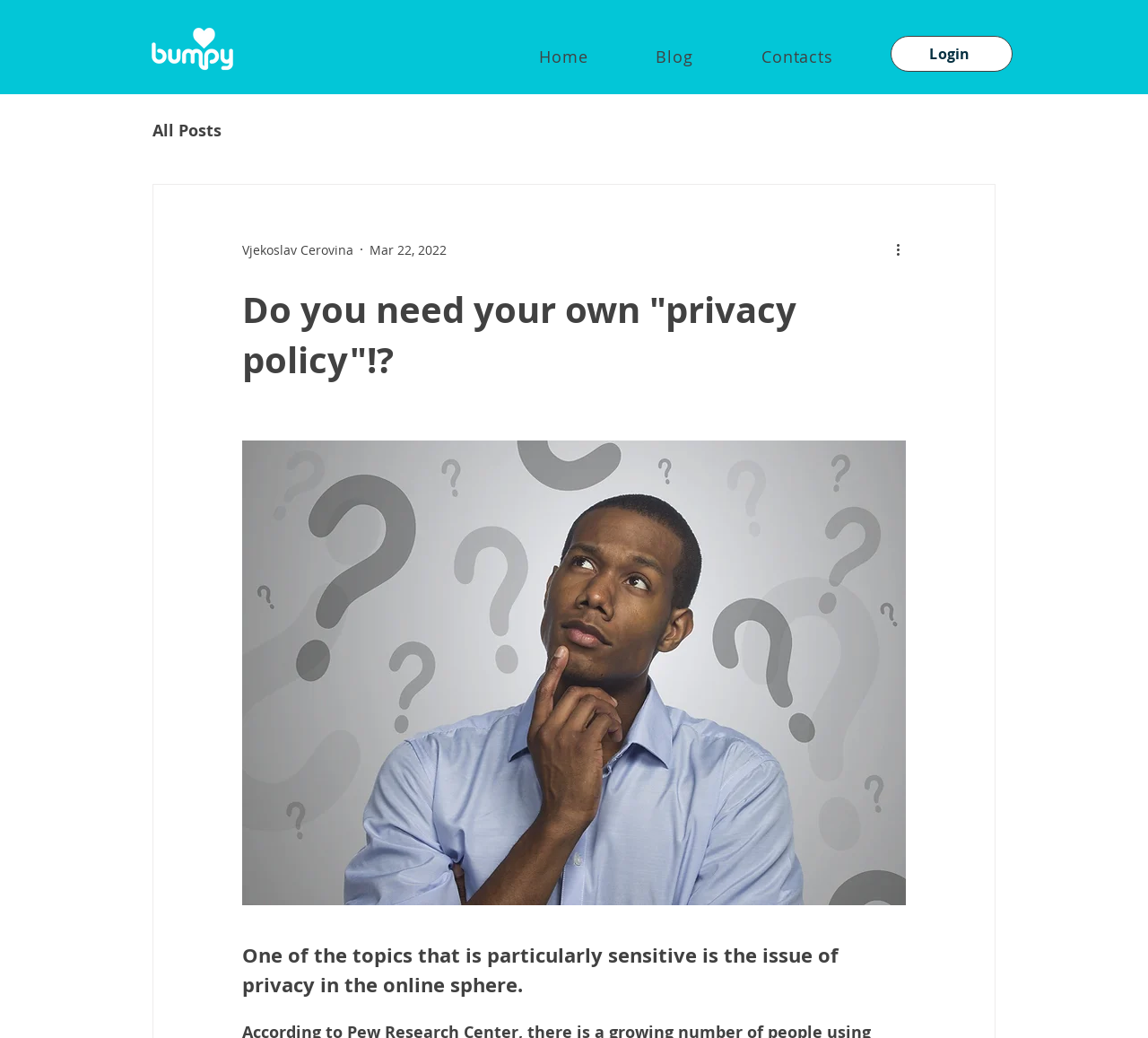Give a short answer to this question using one word or a phrase:
What is the purpose of the button with the text 'More actions'?

To show more actions